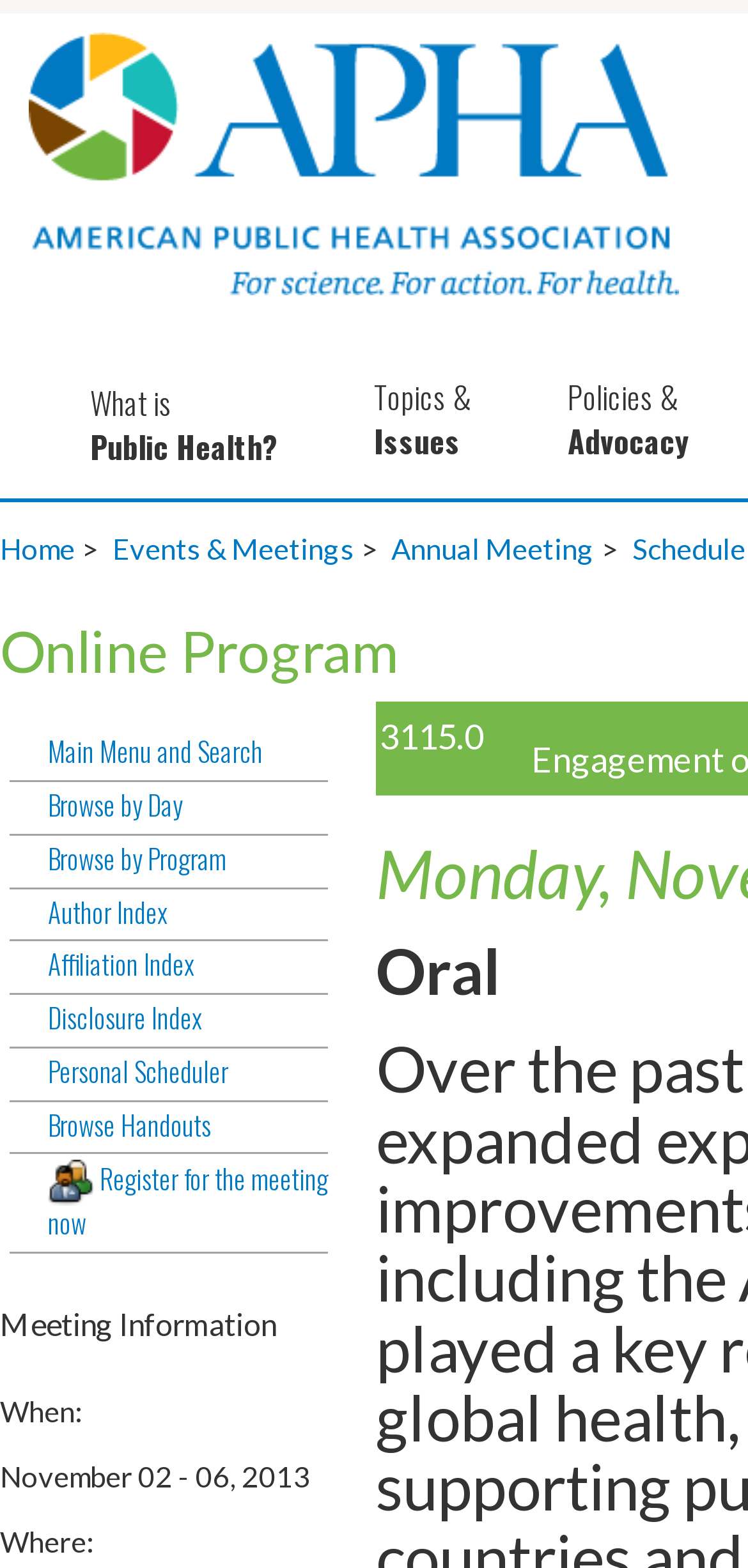Kindly determine the bounding box coordinates for the area that needs to be clicked to execute this instruction: "Apply for NTT Fresher Drive 2024".

None